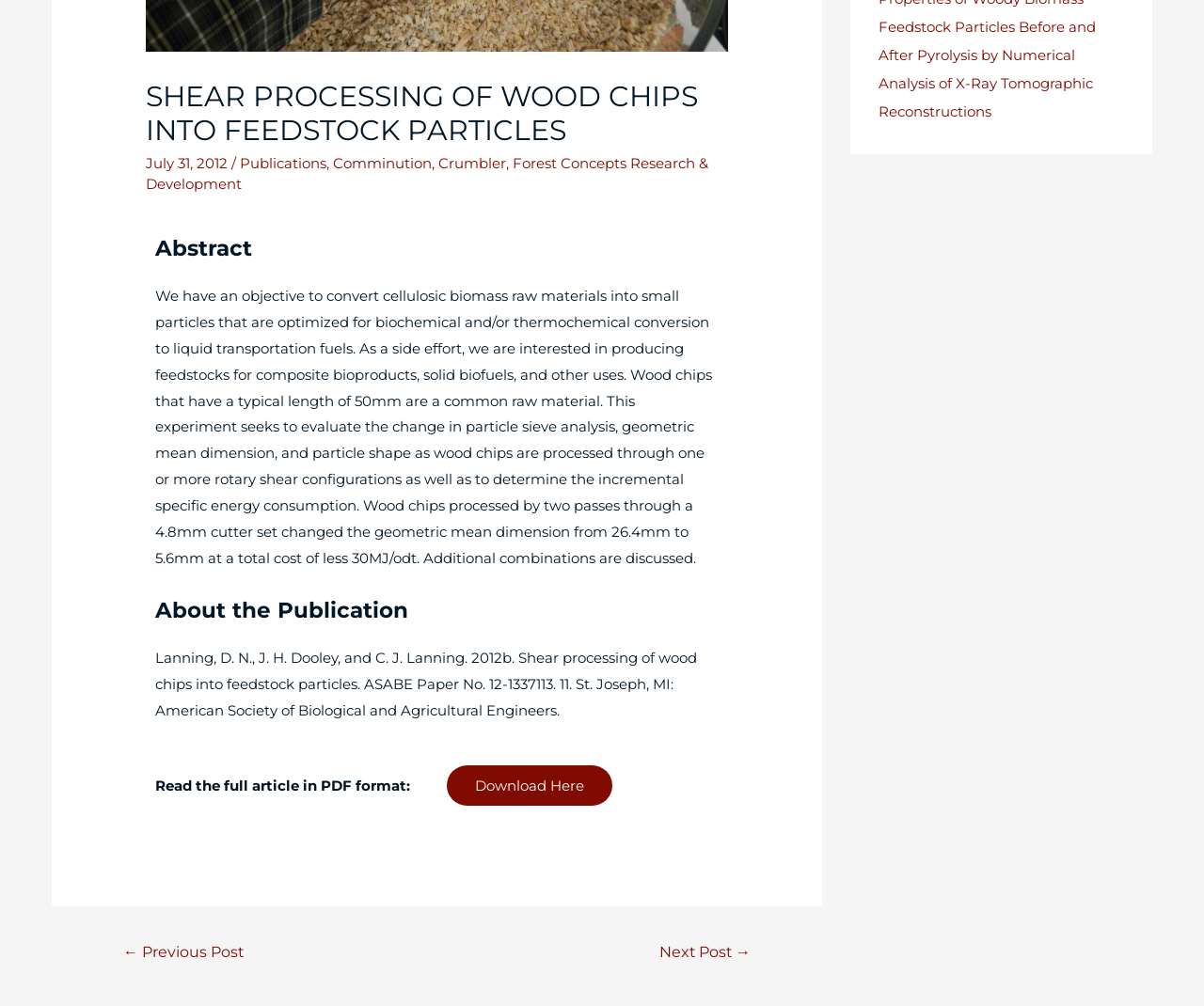Can you find the bounding box coordinates for the UI element given this description: "Crumbler"? Provide the coordinates as four float numbers between 0 and 1: [left, top, right, bottom].

[0.364, 0.154, 0.42, 0.171]